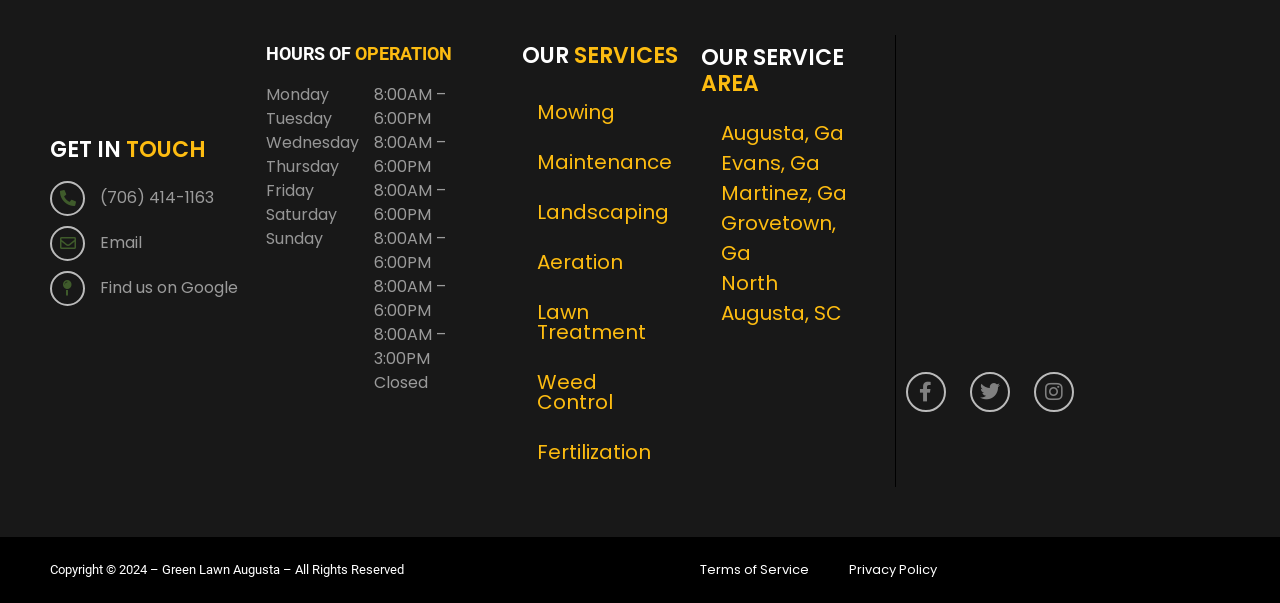Determine the bounding box coordinates of the clickable element to complete this instruction: "Find us on Google". Provide the coordinates in the format of four float numbers between 0 and 1, [left, top, right, bottom].

[0.039, 0.449, 0.192, 0.507]